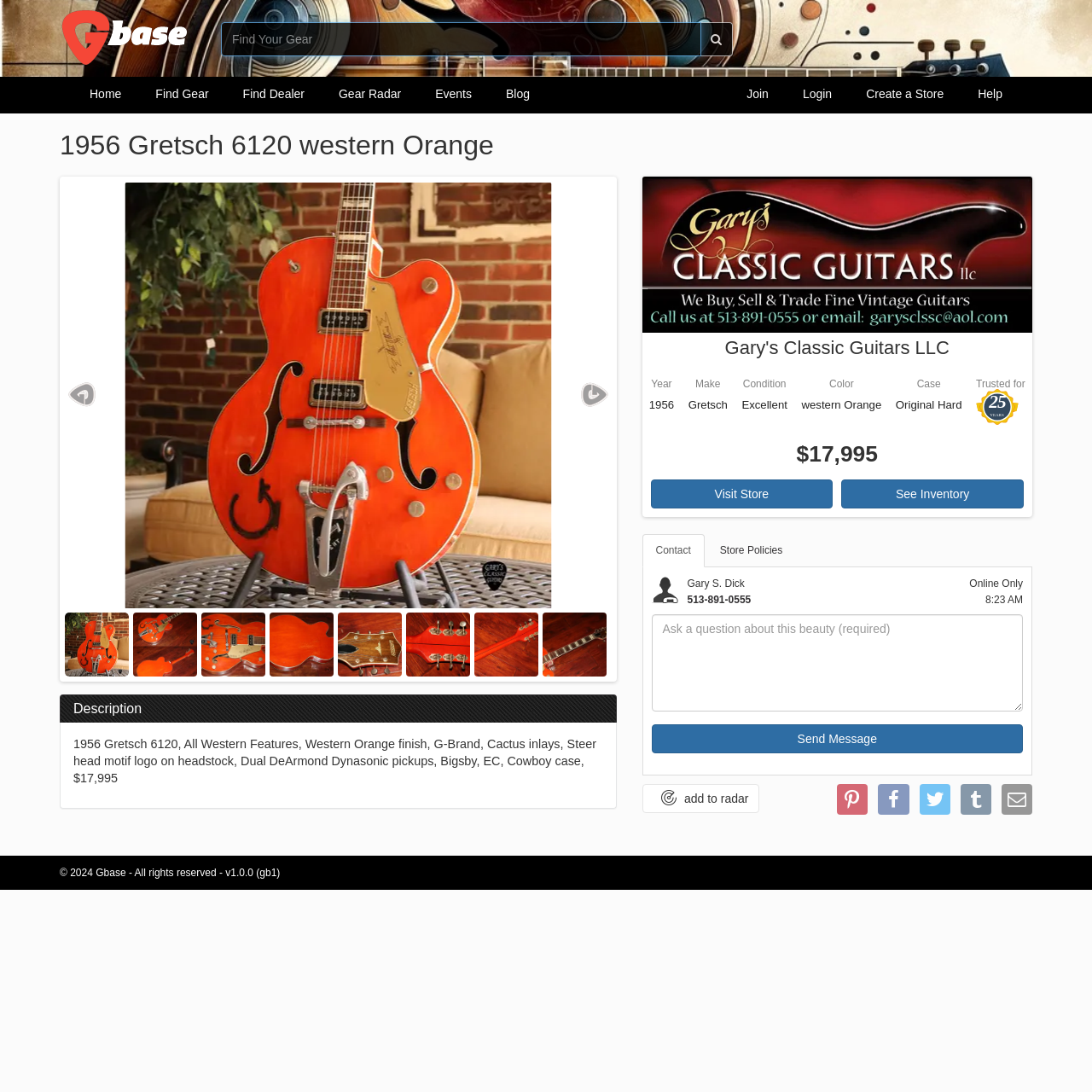Thoroughly describe the scene captured inside the red-bordered image.

This image showcases the iconic 1956 Gretsch 6120 guitar, noted for its striking Western Orange finish and distinguished features. The guitar is renowned for its high-quality craftsmanship and unique aesthetic, making it a prized possession among collectors and musicians alike. It is adorned with signature elements such as cactus inlays and a steer head motif logo on the headstock, reflecting its classic Western style. This particular model is equipped with dual DeArmond Dynasonic pickups and a Bigsby tremolo, enhancing its versatility and tonal quality. Accompanying the guitar is its original hard case, further adding to its collectible appeal, and it is currently listed for $17,995.